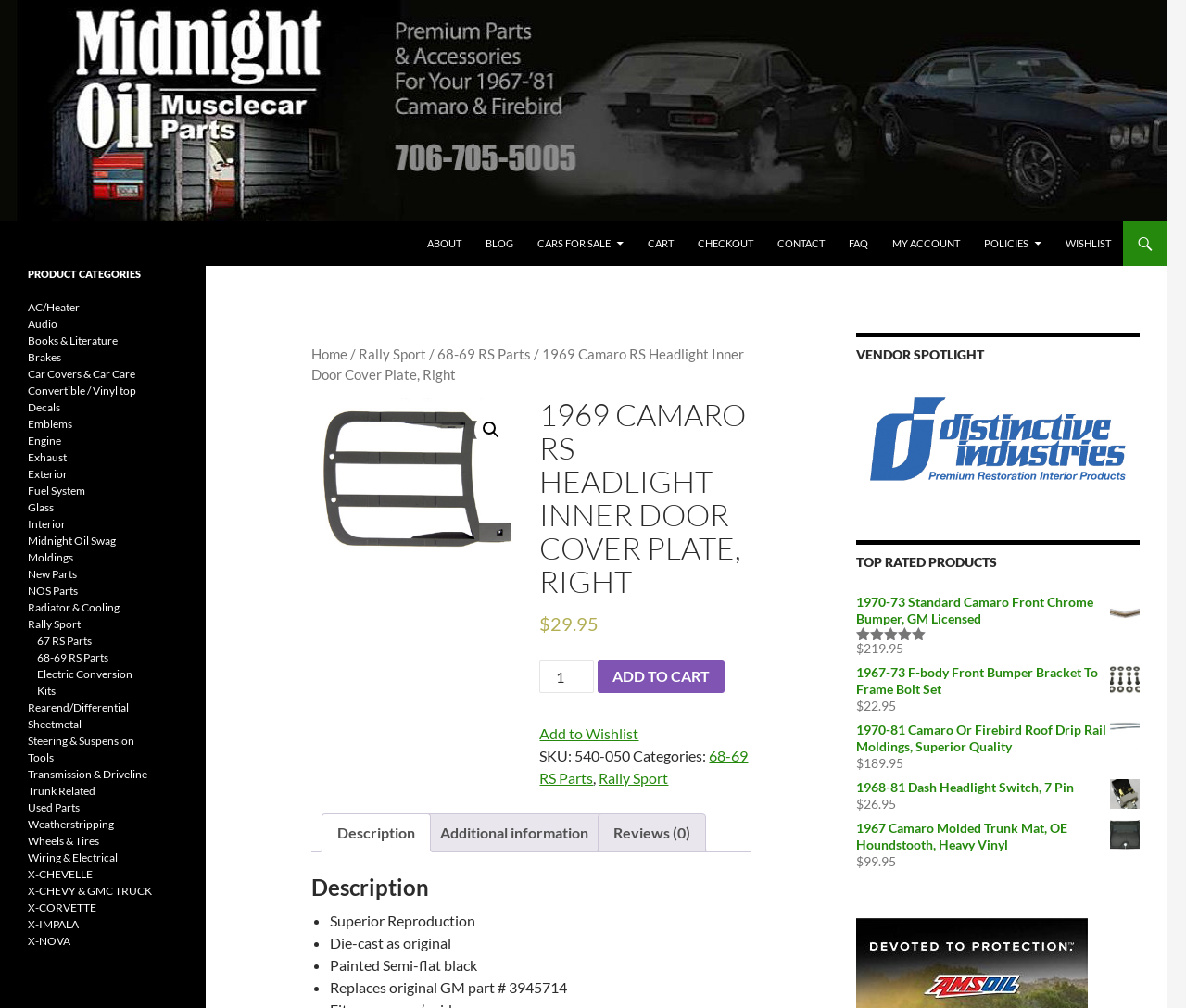Please determine the bounding box coordinates of the element's region to click in order to carry out the following instruction: "Add to cart". The coordinates should be four float numbers between 0 and 1, i.e., [left, top, right, bottom].

[0.504, 0.654, 0.611, 0.687]